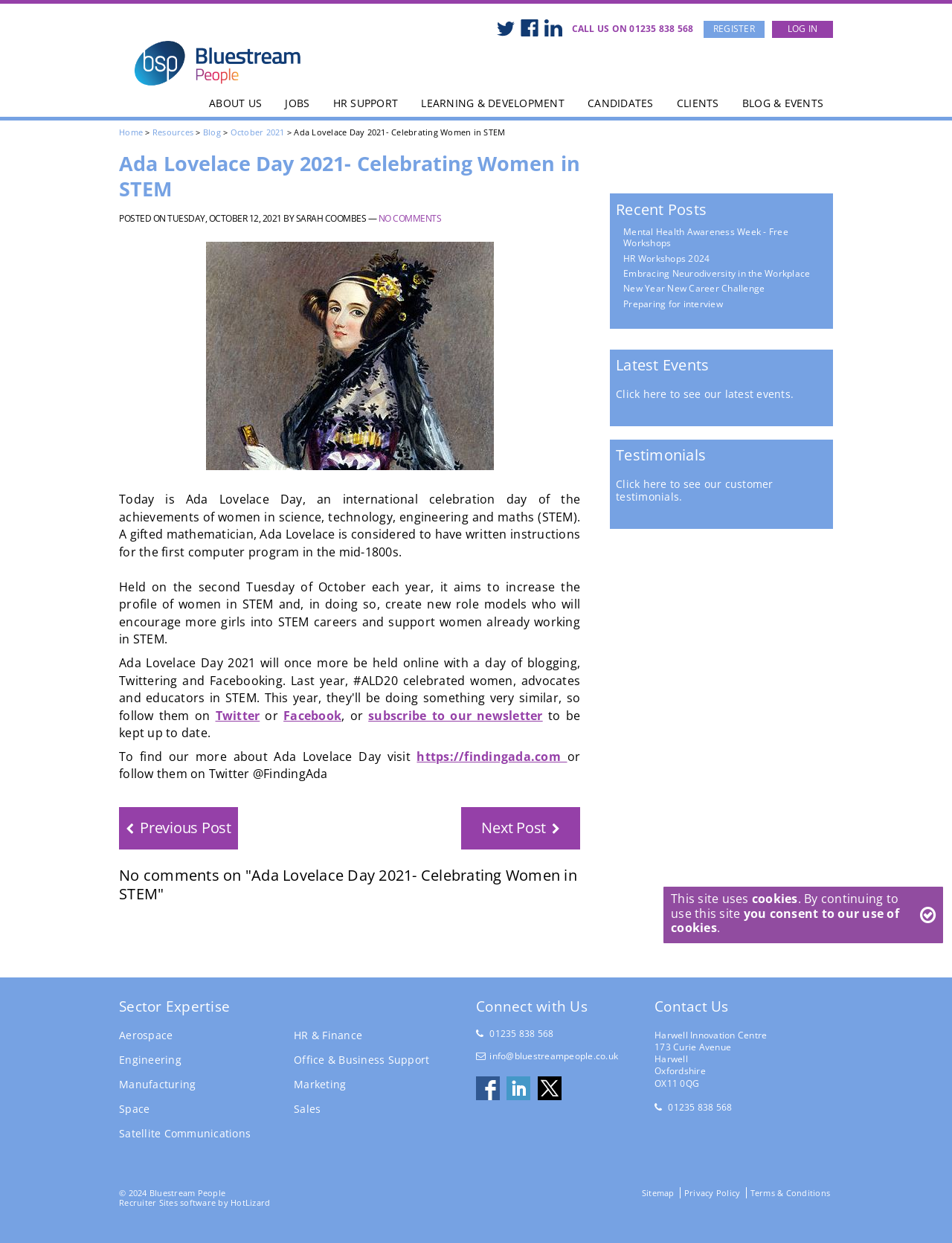Please provide the bounding box coordinates in the format (top-left x, top-left y, bottom-right x, bottom-right y). Remember, all values are floating point numbers between 0 and 1. What is the bounding box coordinate of the region described as: title="Follow us on LinkedIn"

[0.532, 0.866, 0.557, 0.885]